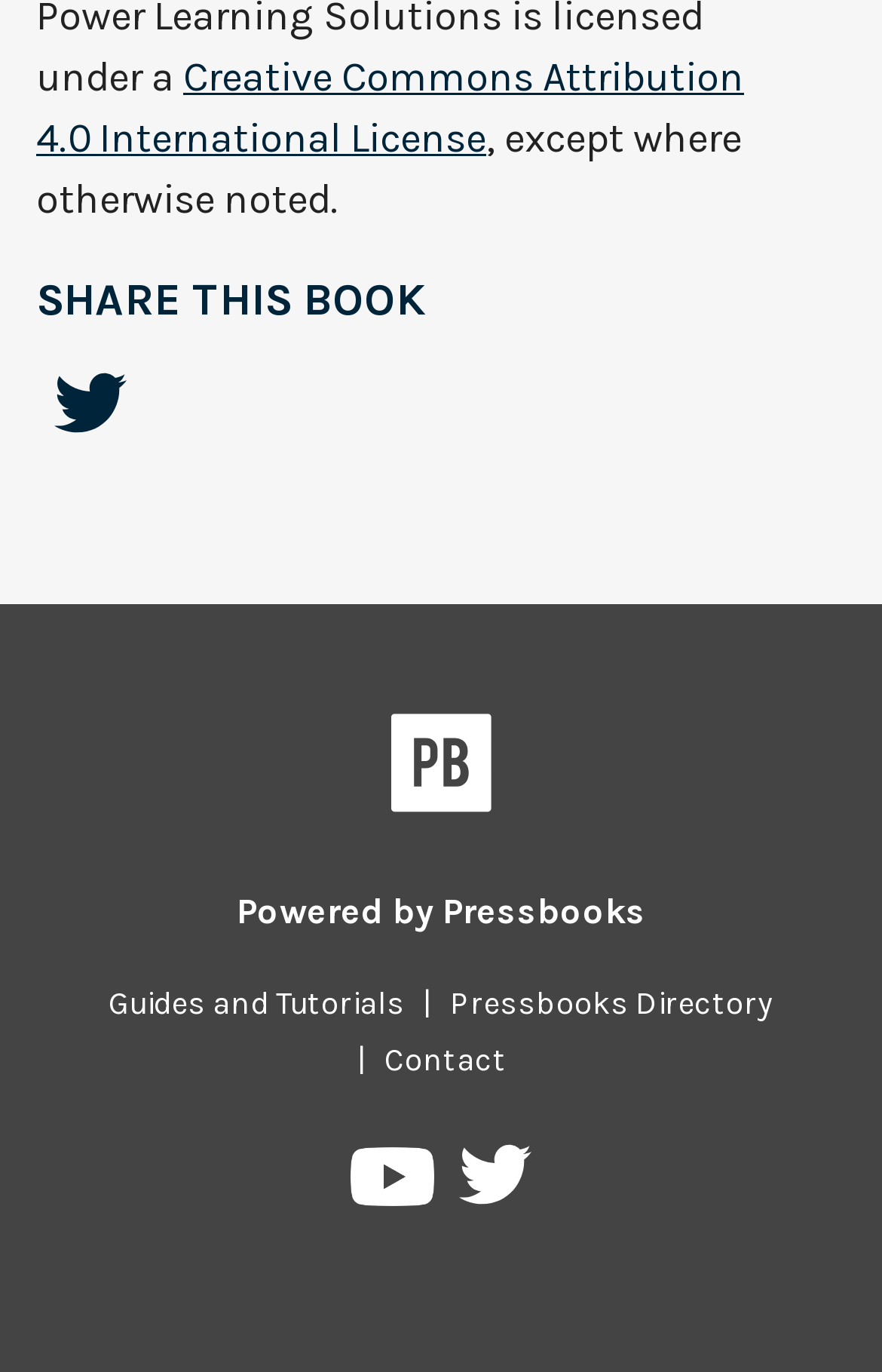Please locate the UI element described by "Share on Twitter" and provide its bounding box coordinates.

[0.041, 0.271, 0.164, 0.335]